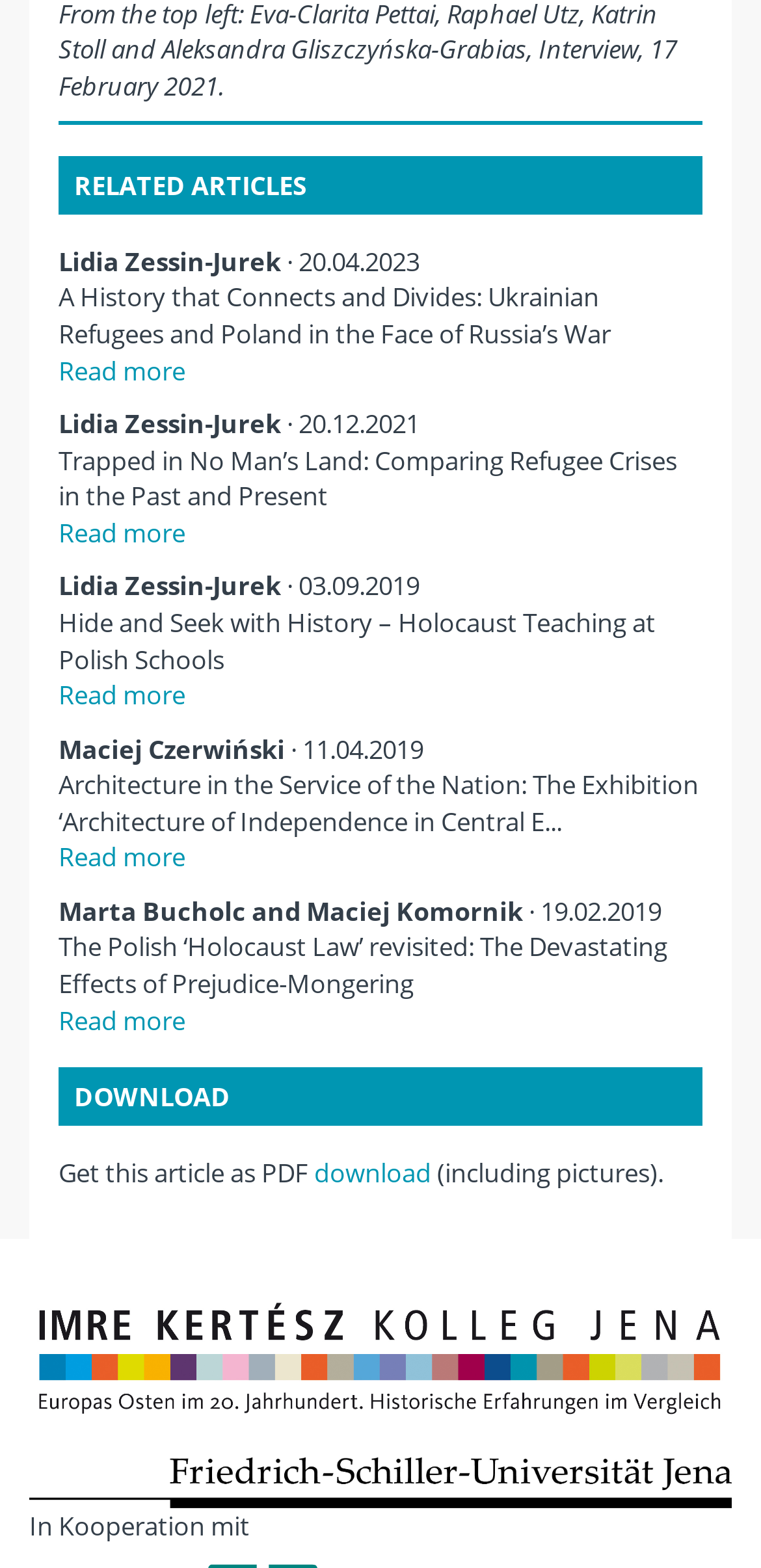Locate the bounding box coordinates of the element I should click to achieve the following instruction: "Visit the Friedrich Schiller Universität Jena website".

[0.038, 0.929, 0.962, 0.962]